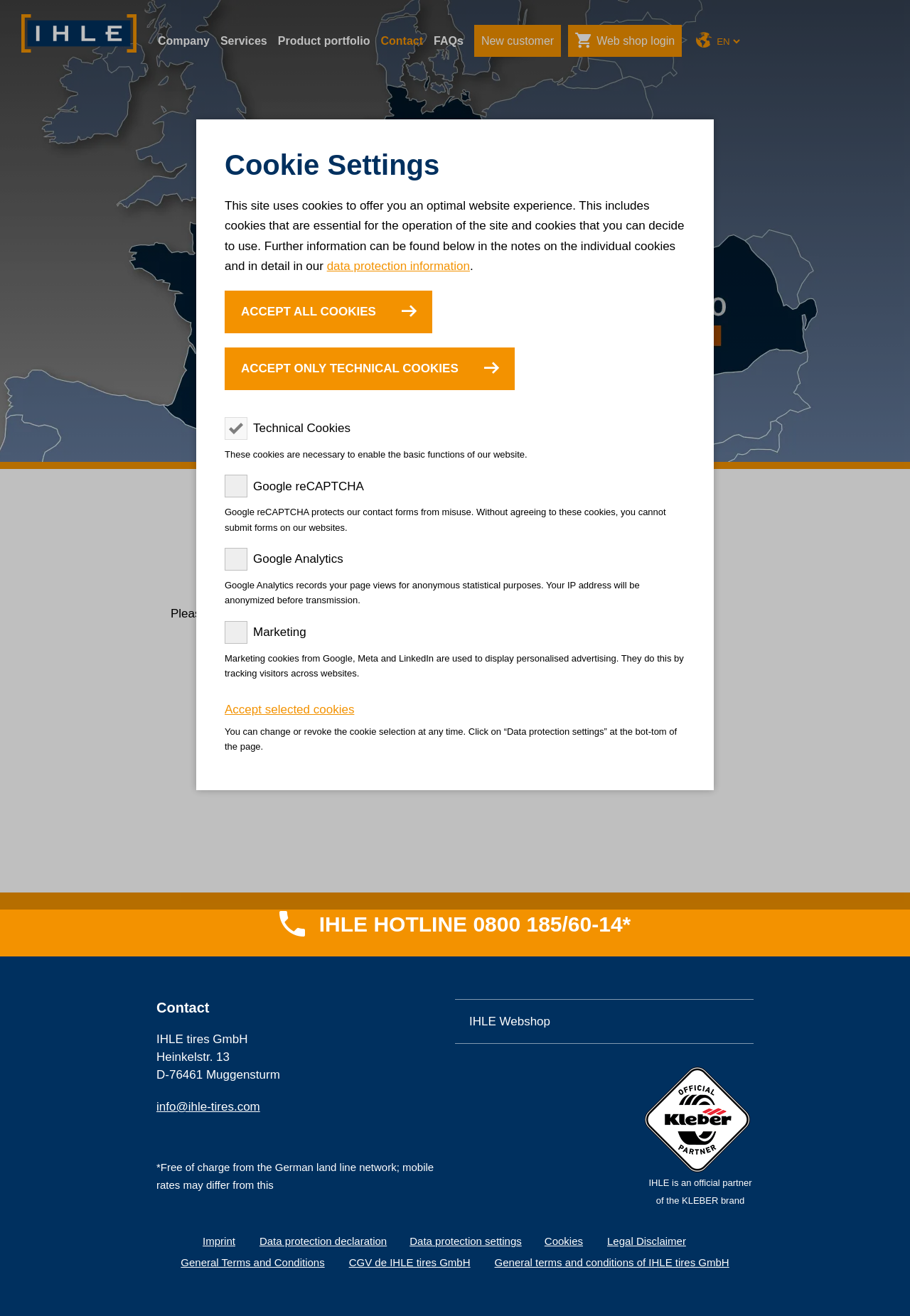Please identify the bounding box coordinates of the clickable region that I should interact with to perform the following instruction: "Click the 'New customer' link". The coordinates should be expressed as four float numbers between 0 and 1, i.e., [left, top, right, bottom].

[0.521, 0.019, 0.617, 0.043]